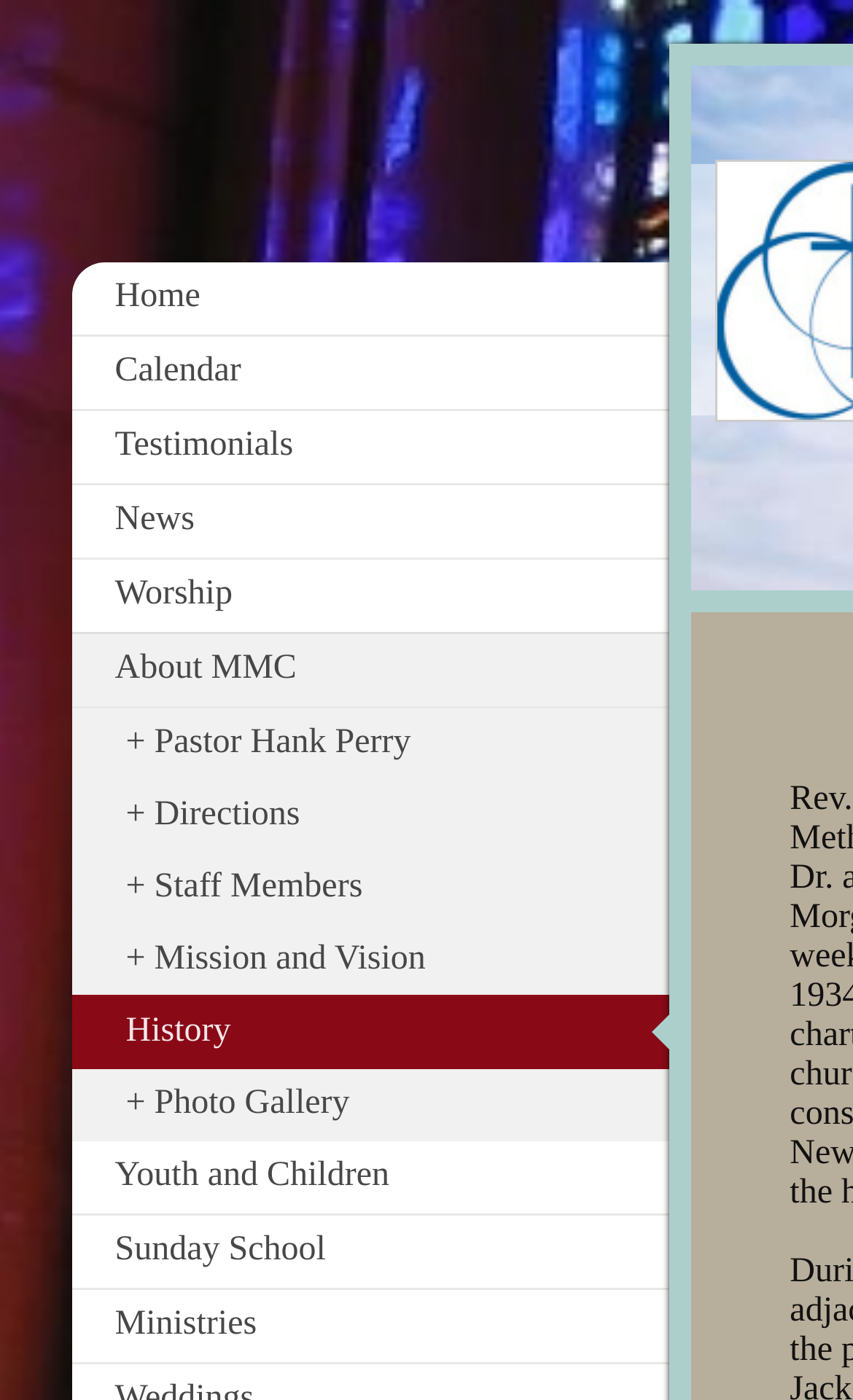What is the relationship between 'Youth and Children' and 'Sunday School'?
Answer the question with just one word or phrase using the image.

Related programs